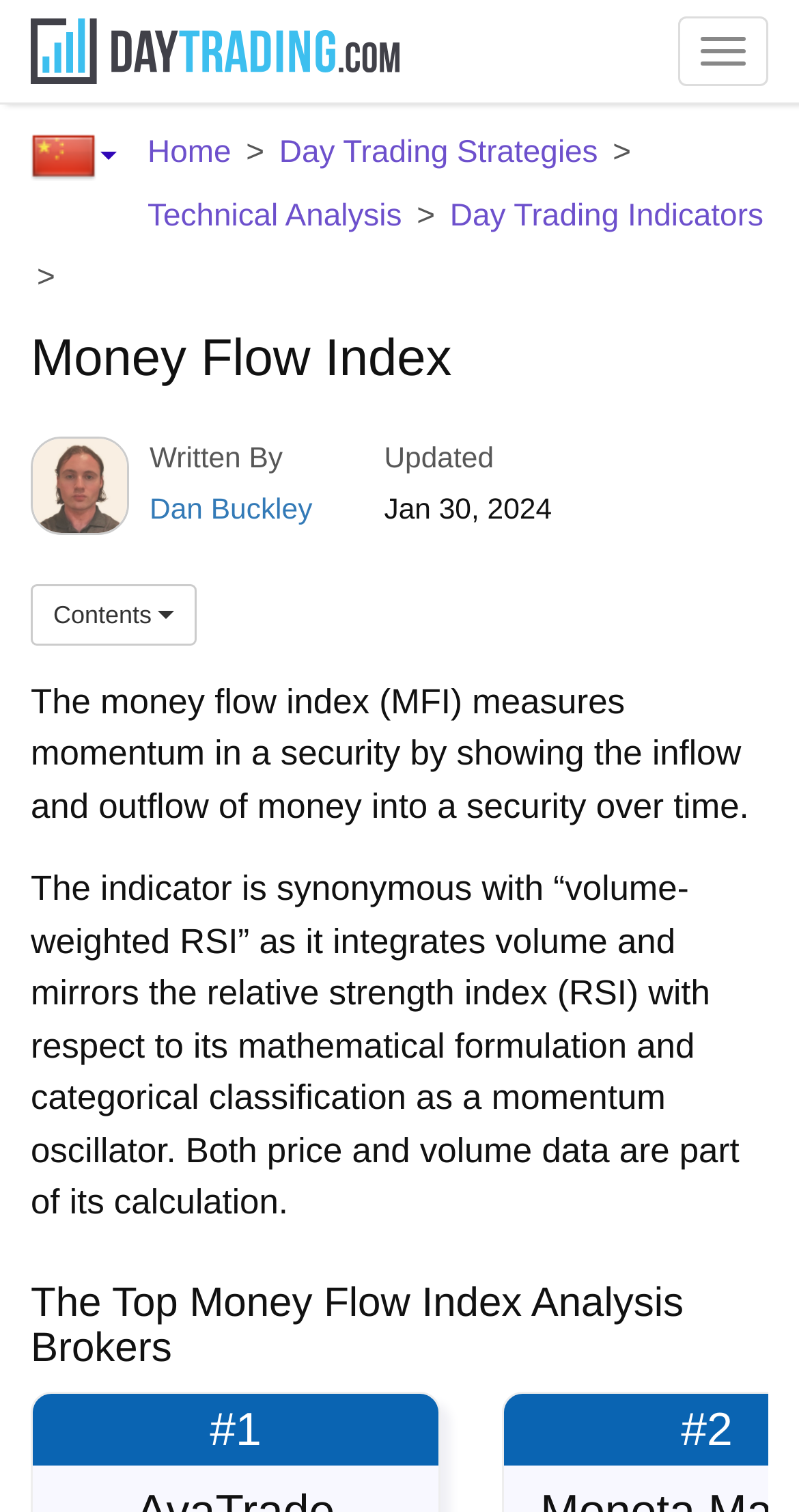Find the bounding box coordinates for the UI element whose description is: "Toggle navigation". The coordinates should be four float numbers between 0 and 1, in the format [left, top, right, bottom].

[0.849, 0.011, 0.962, 0.057]